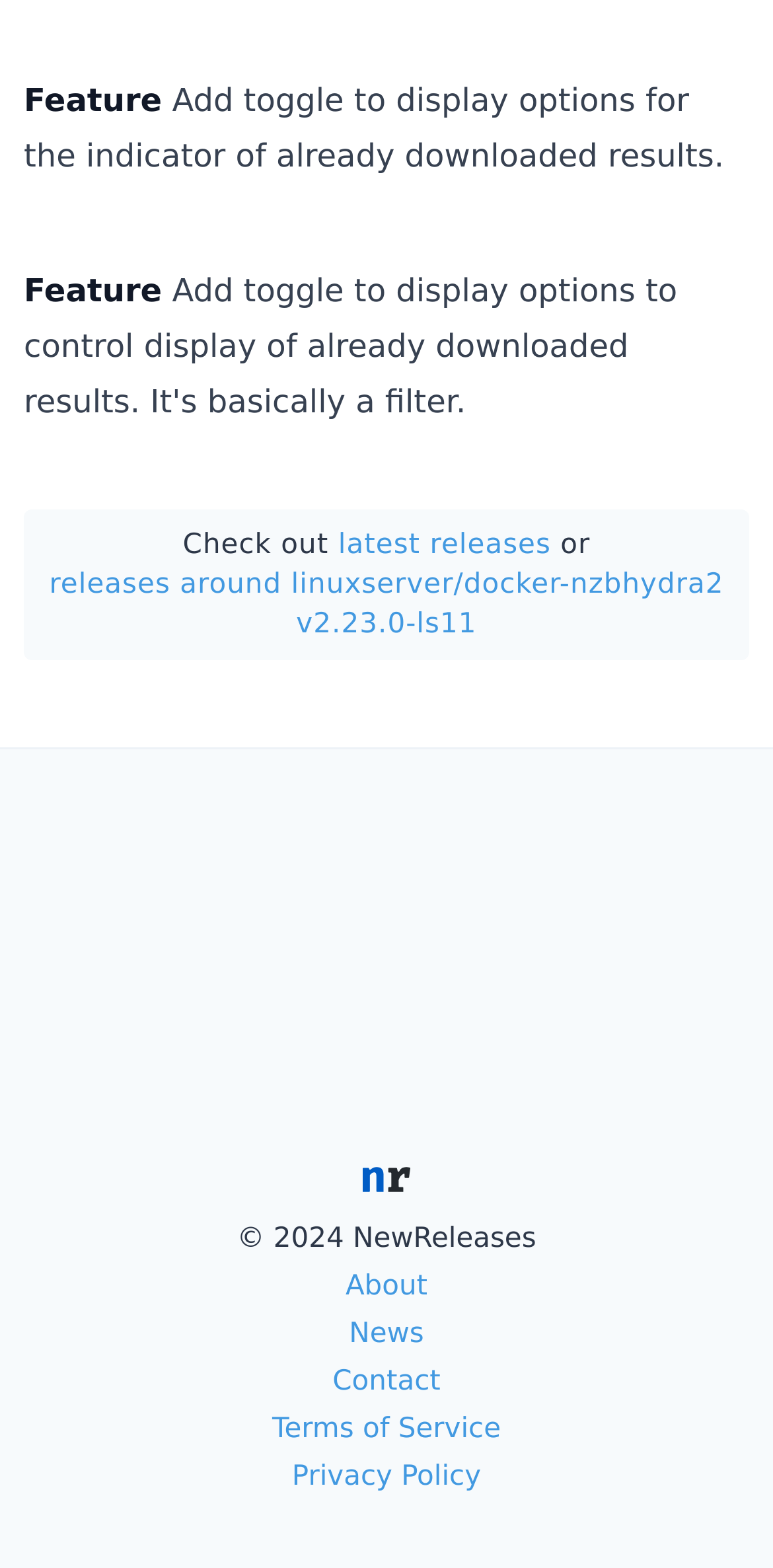Highlight the bounding box coordinates of the element you need to click to perform the following instruction: "Contact the website."

[0.43, 0.87, 0.57, 0.891]